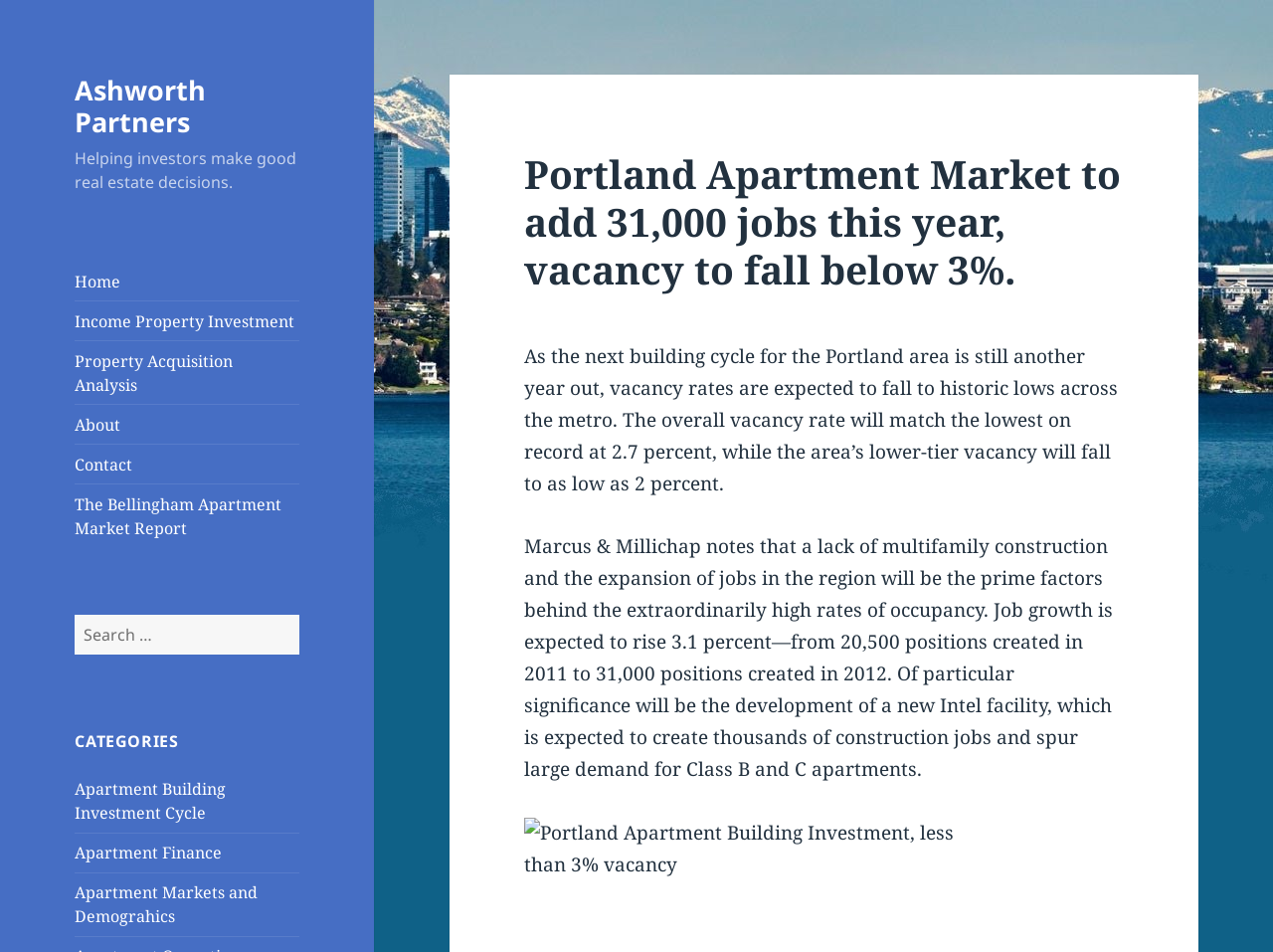Based on the element description, predict the bounding box coordinates (top-left x, top-left y, bottom-right x, bottom-right y) for the UI element in the screenshot: Home

[0.059, 0.284, 0.095, 0.307]